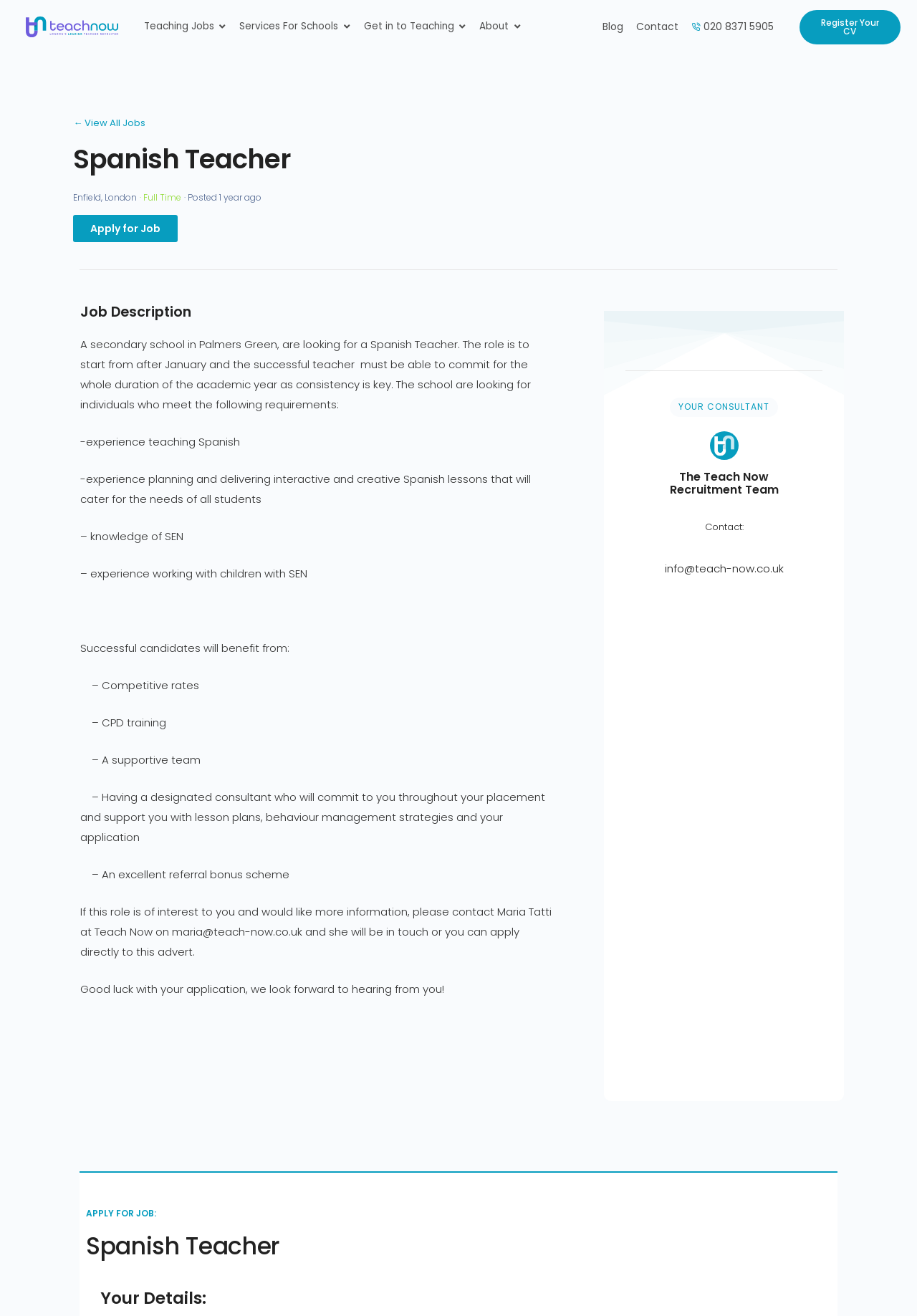Can you find the bounding box coordinates of the area I should click to execute the following instruction: "Apply for Job"?

[0.08, 0.163, 0.194, 0.184]